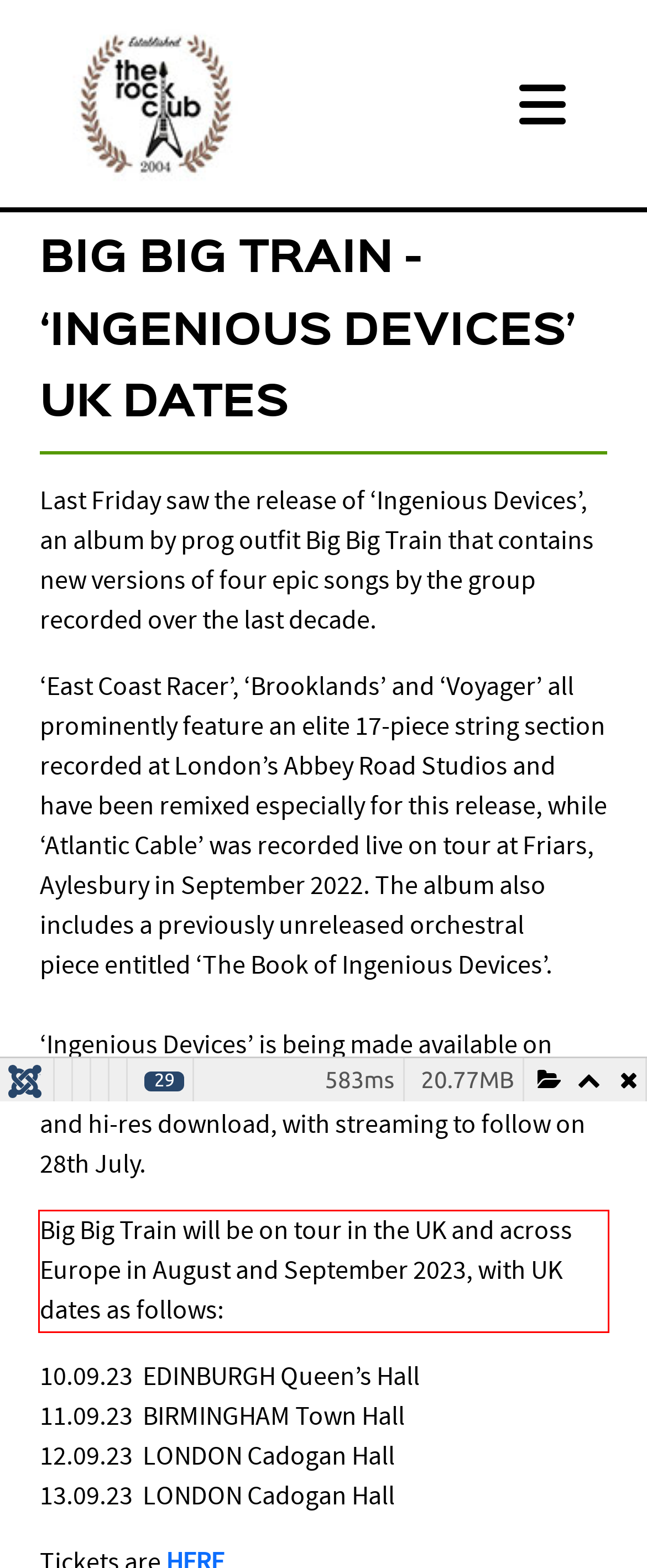Using the provided screenshot of a webpage, recognize the text inside the red rectangle bounding box by performing OCR.

Big Big Train will be on tour in the UK and across Europe in August and September 2023, with UK dates as follows: